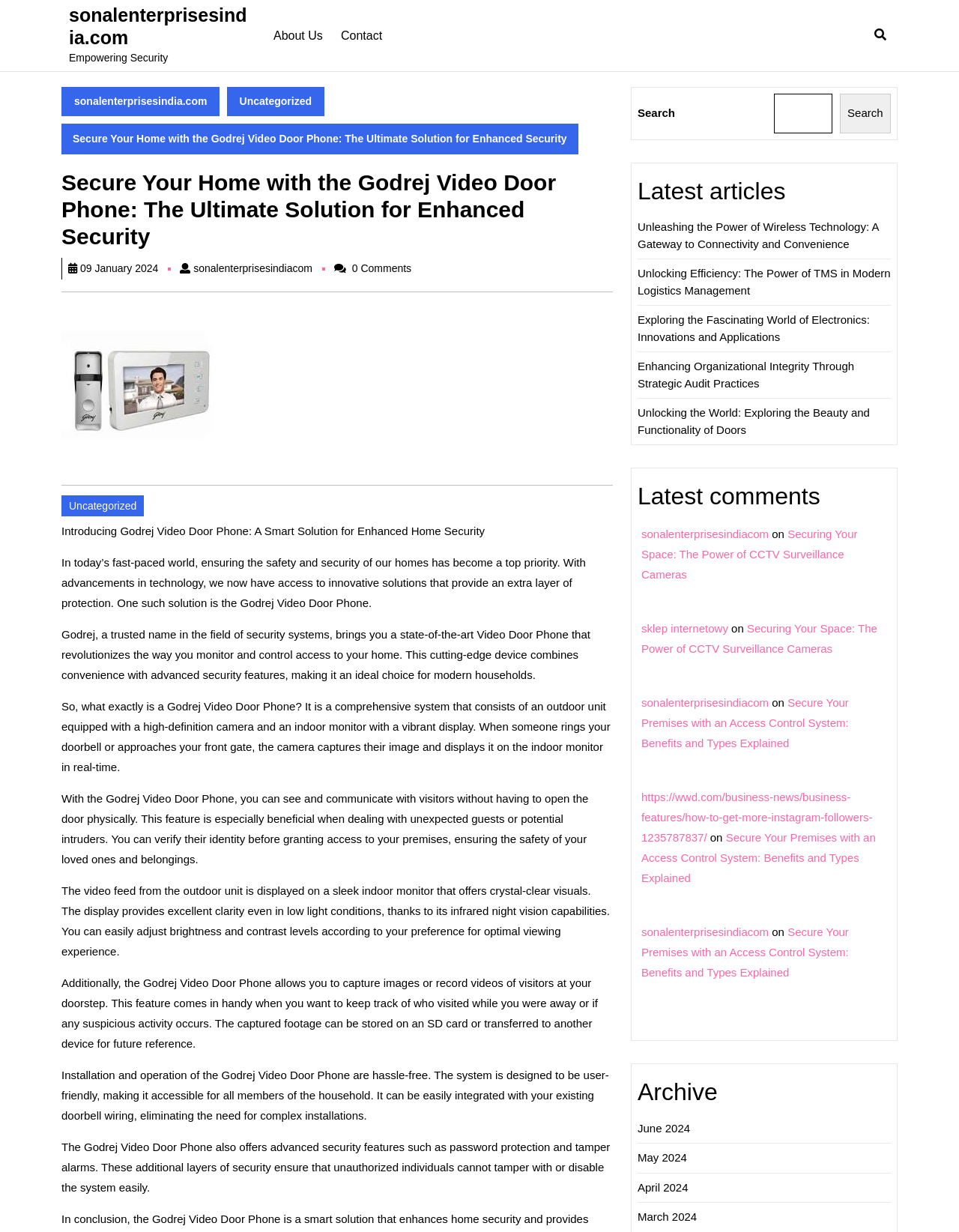Please locate the bounding box coordinates of the element's region that needs to be clicked to follow the instruction: "Read the latest article 'Unleashing the Power of Wireless Technology: A Gateway to Connectivity and Convenience'". The bounding box coordinates should be provided as four float numbers between 0 and 1, i.e., [left, top, right, bottom].

[0.665, 0.179, 0.916, 0.203]